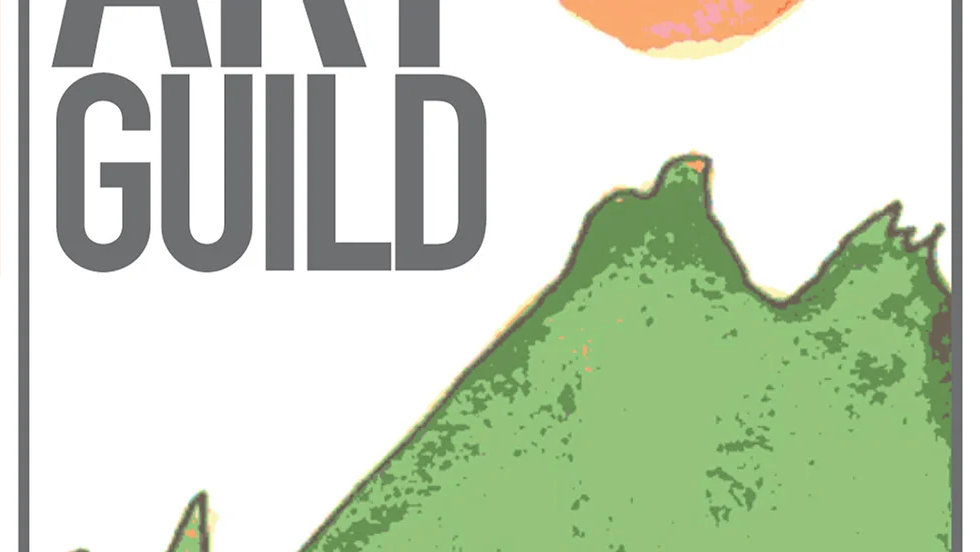Generate a detailed explanation of the scene depicted in the image.

The image showcases a visually appealing design for a community event organized by an art guild. Prominently displayed in bold, stylized letters is the phrase "ART GUILD," signaling the focus on creativity and artistic expression. The background is adorned with abstract representations of mountains, rendered in a soft green hue, evoking a sense of nature and tranquility. Above the mountains, a subtle orange circle symbolizes the sun, adding warmth and vibrancy to the overall aesthetic. This image is associated with a member meeting taking place on October 21, 2023, from 11:00 AM to 1:30 PM at the PHA Building in Palmas Del Mar, Humacao, Puerto Rico. The event includes a free headshot session, emphasizing community engagement and artistic outreach.